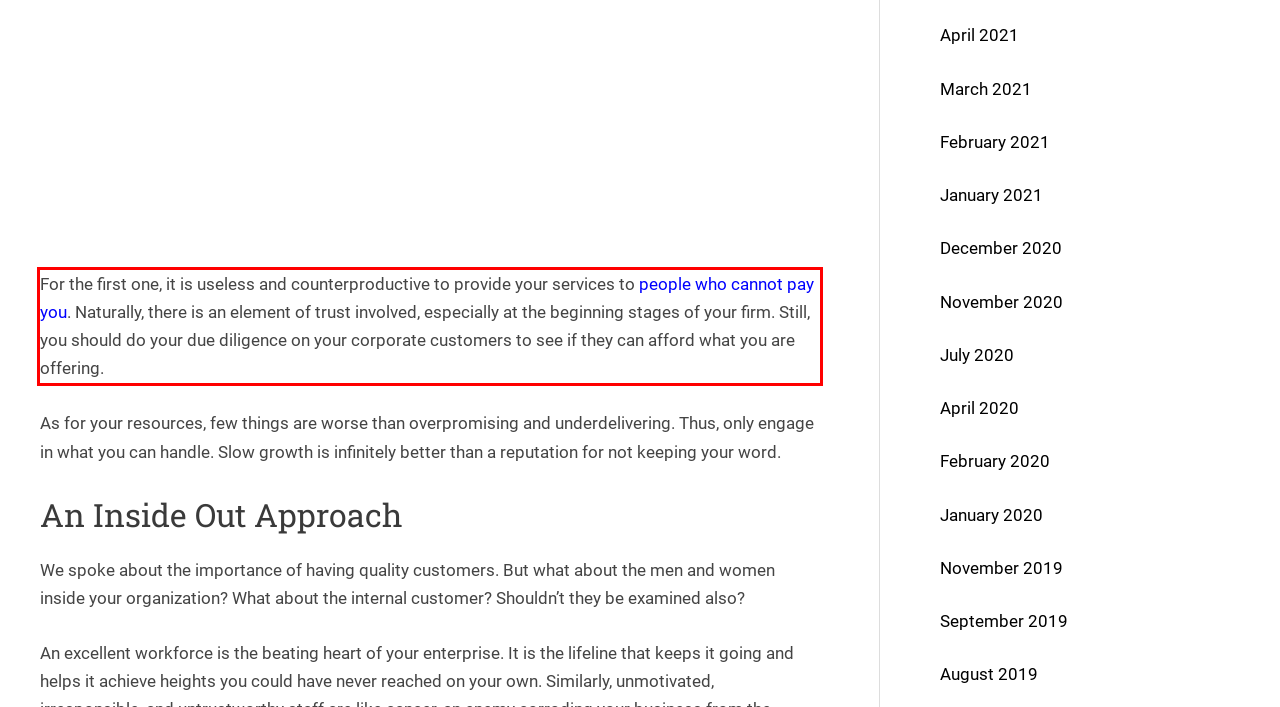Using the webpage screenshot, recognize and capture the text within the red bounding box.

For the first one, it is useless and counterproductive to provide your services to people who cannot pay you. Naturally, there is an element of trust involved, especially at the beginning stages of your firm. Still, you should do your due diligence on your corporate customers to see if they can afford what you are offering.